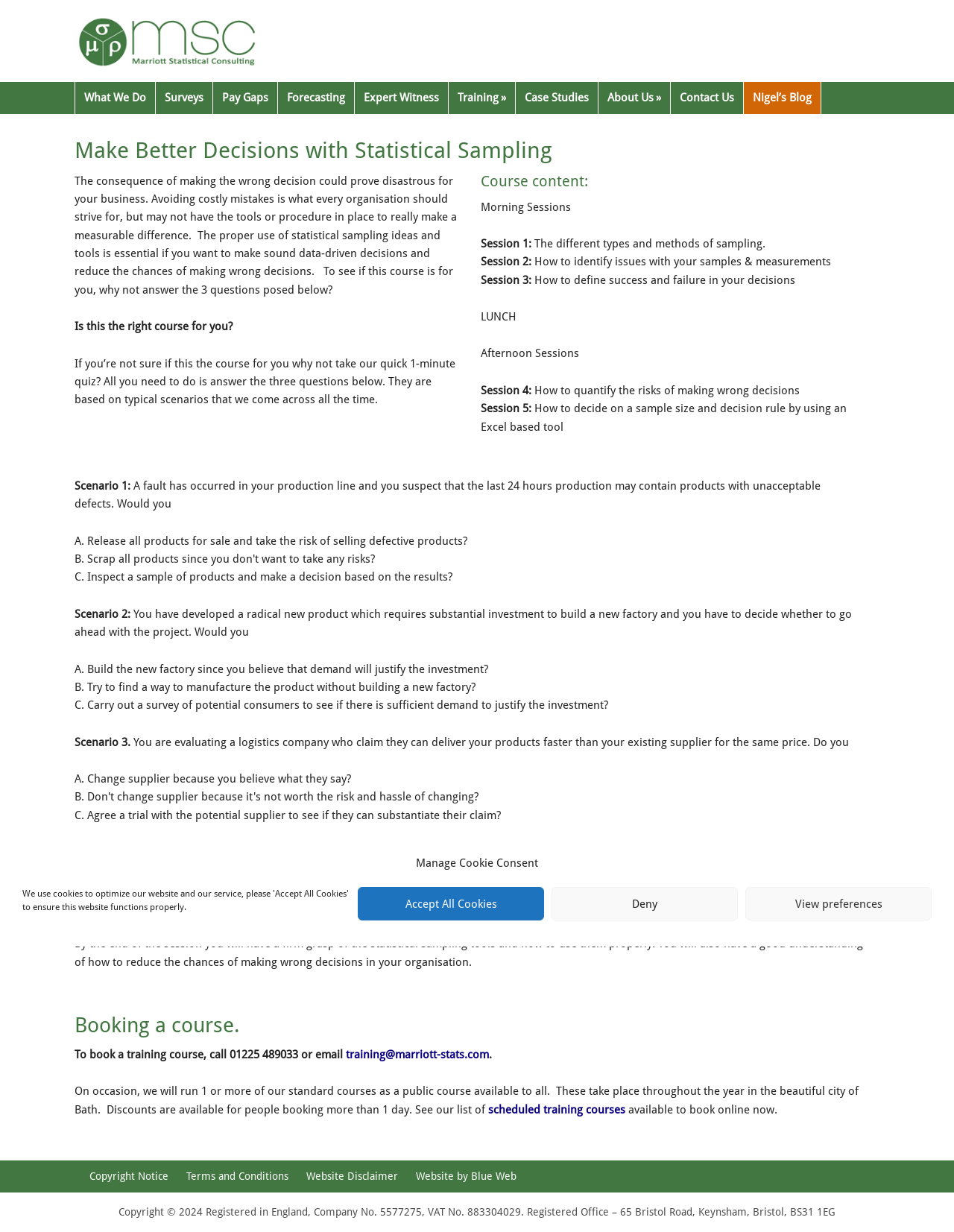How can you book a training course?
Please respond to the question with as much detail as possible.

The webpage states that to book a training course, you can call 01225 489033 or email training@marriott-stats.com.